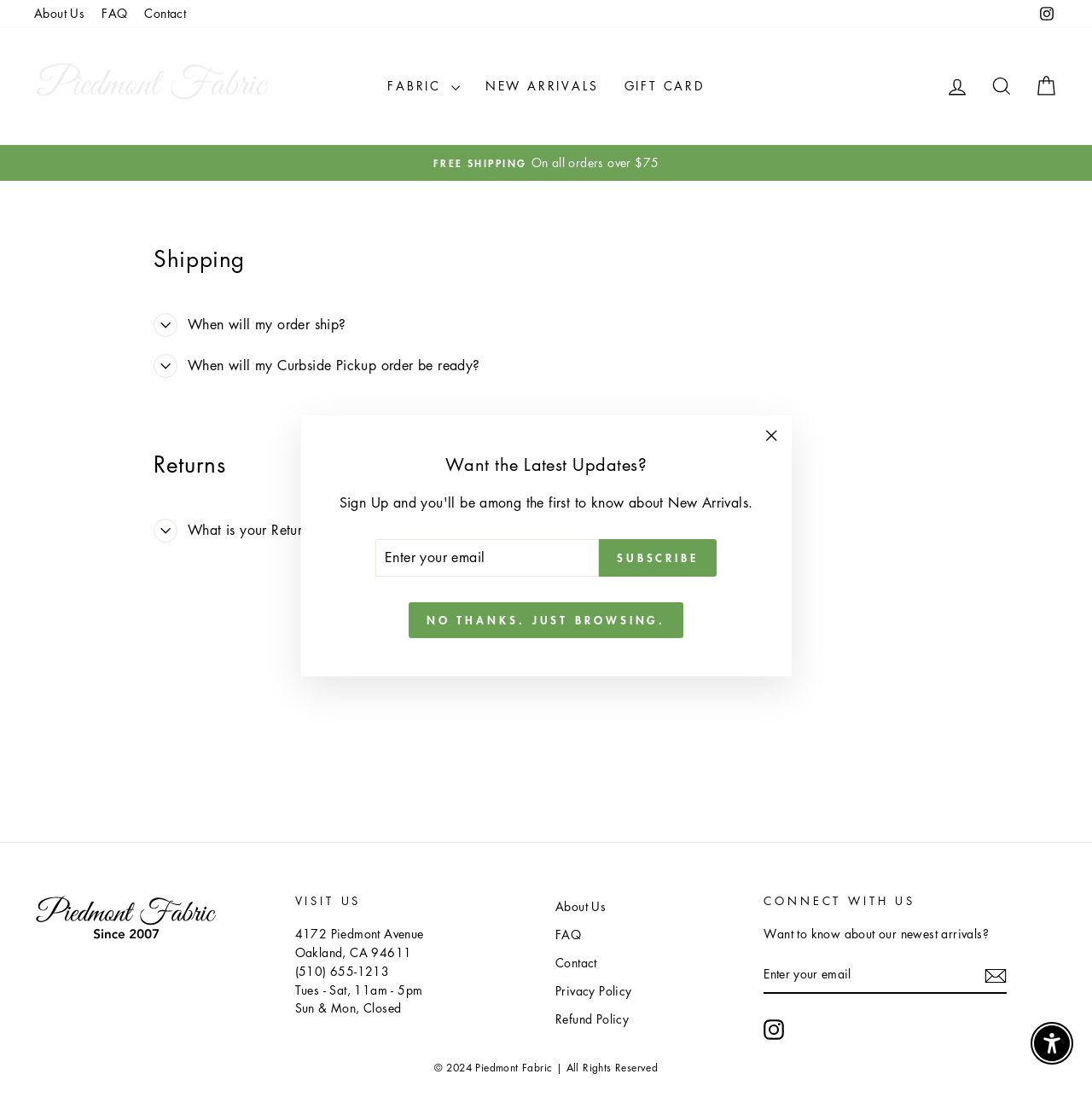Could you specify the bounding box coordinates for the clickable section to complete the following instruction: "Click the 'About Us' link"?

[0.023, 0.0, 0.085, 0.025]